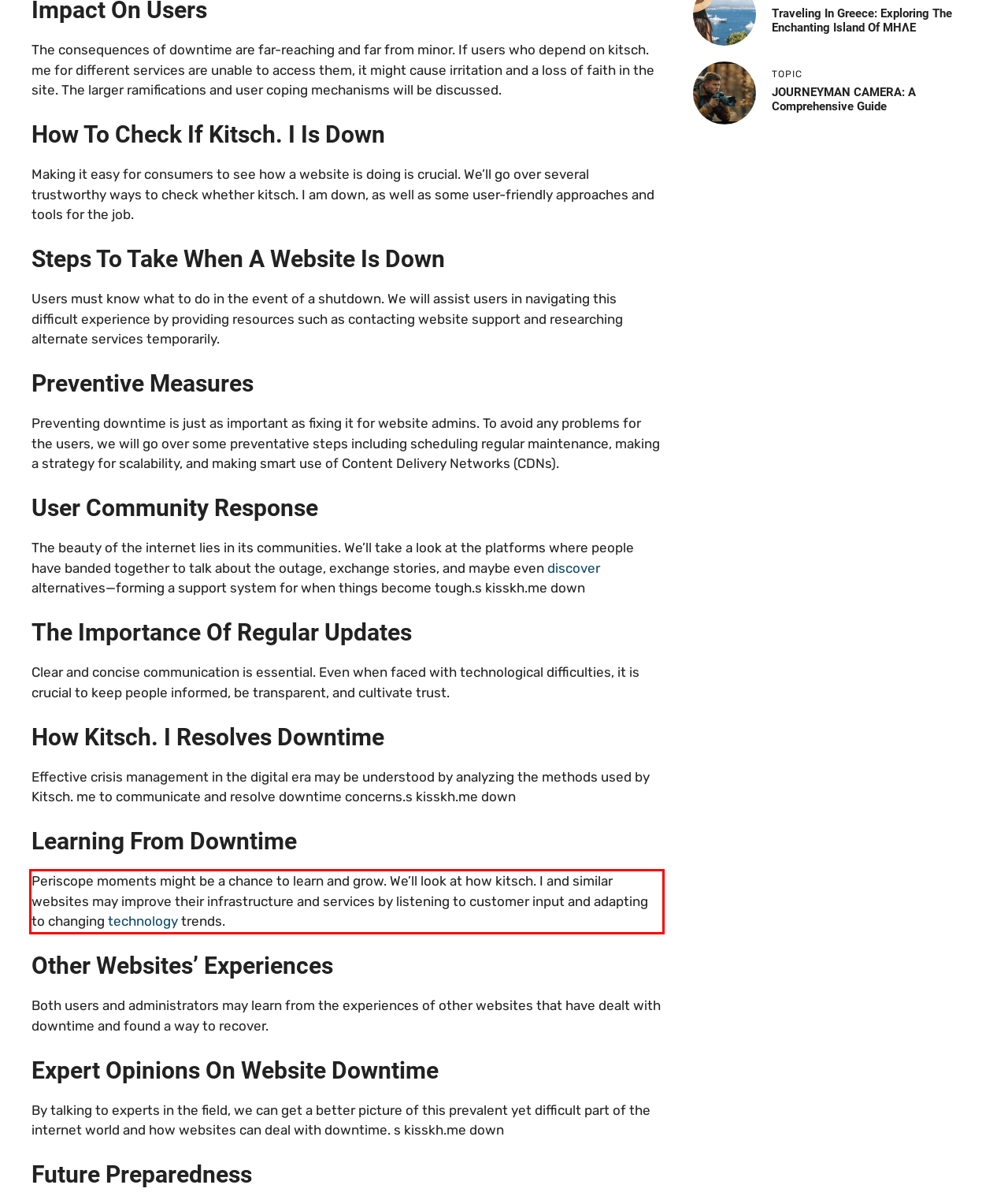You have a screenshot of a webpage with a UI element highlighted by a red bounding box. Use OCR to obtain the text within this highlighted area.

Periscope moments might be a chance to learn and grow. We’ll look at how kitsch. I and similar websites may improve their infrastructure and services by listening to customer input and adapting to changing technology trends.